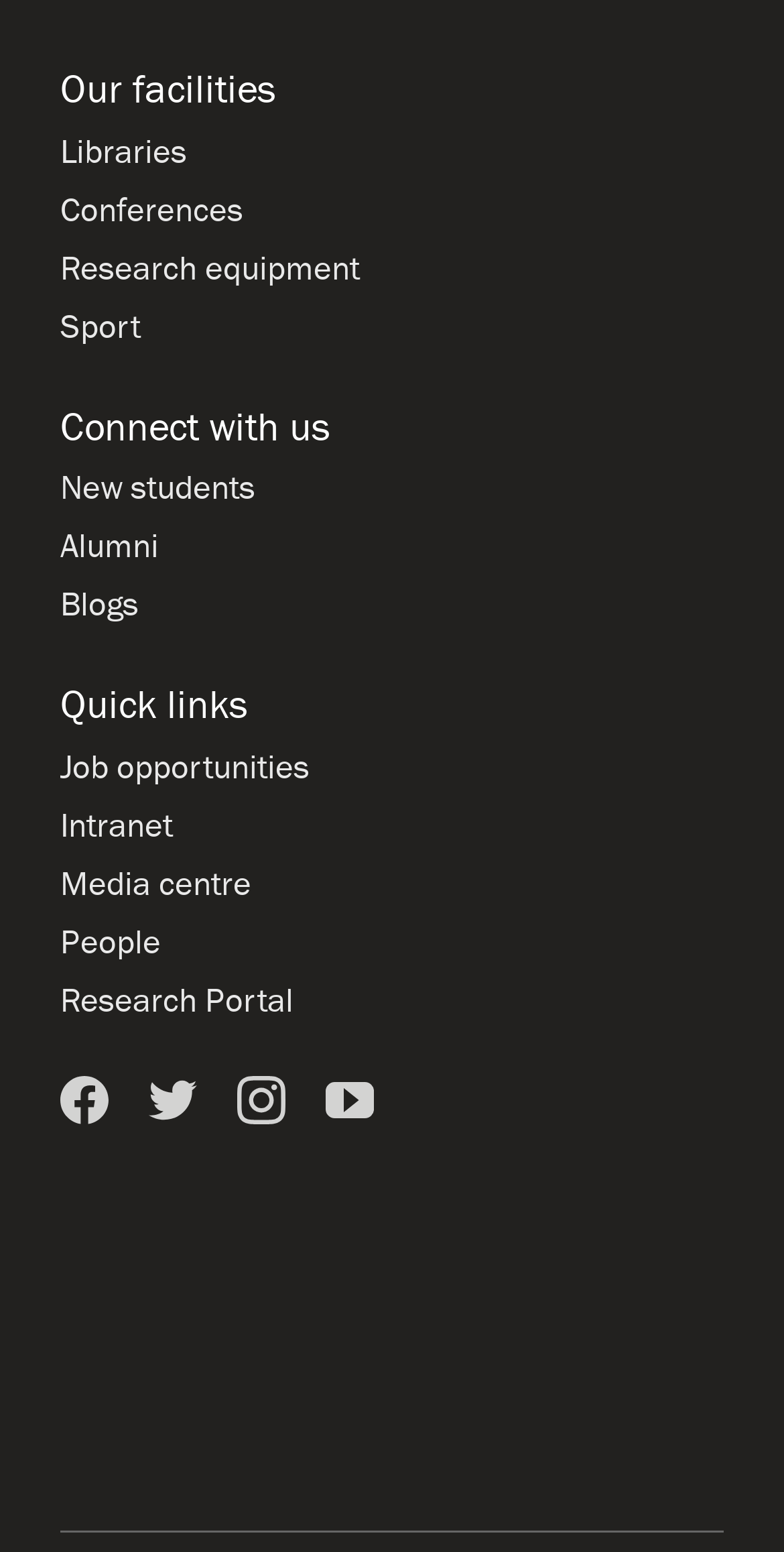Find and indicate the bounding box coordinates of the region you should select to follow the given instruction: "Explore Research equipment at the University".

[0.077, 0.16, 0.459, 0.186]